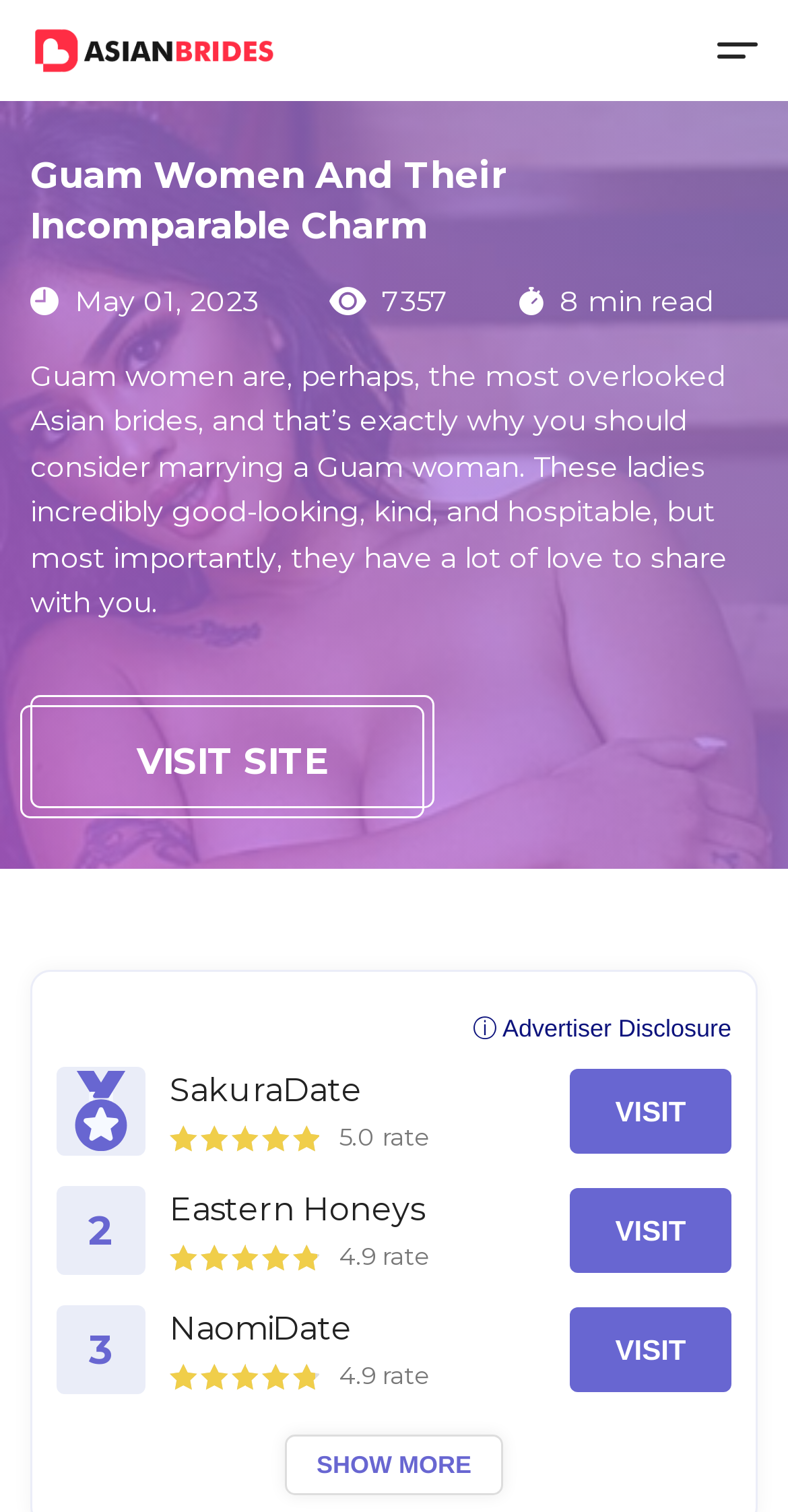Respond with a single word or phrase for the following question: 
How many minutes does it take to read the article?

8 min